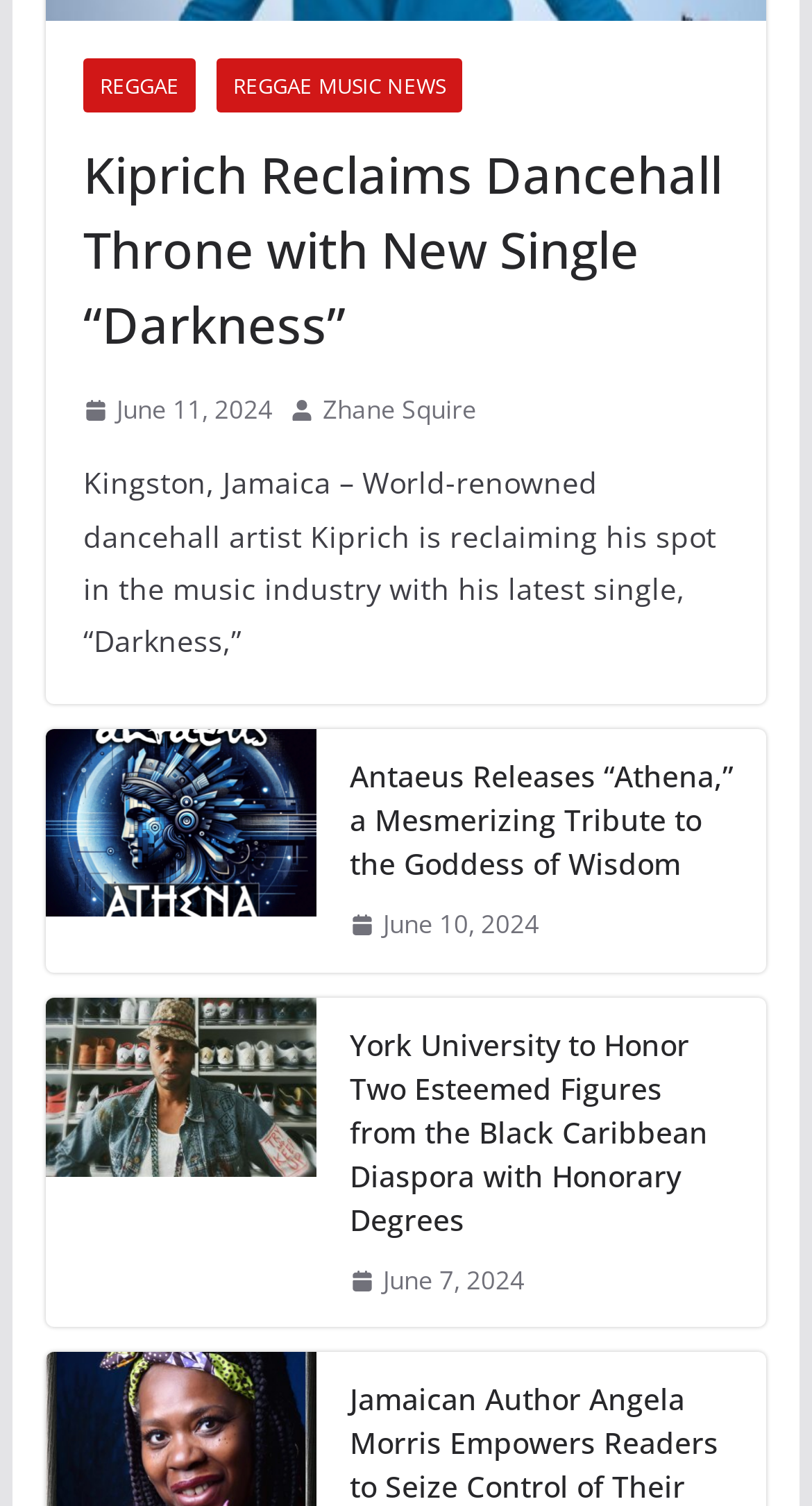Find the bounding box coordinates for the element that must be clicked to complete the instruction: "View the details about York University's honorary degrees". The coordinates should be four float numbers between 0 and 1, indicated as [left, top, right, bottom].

[0.43, 0.679, 0.903, 0.824]